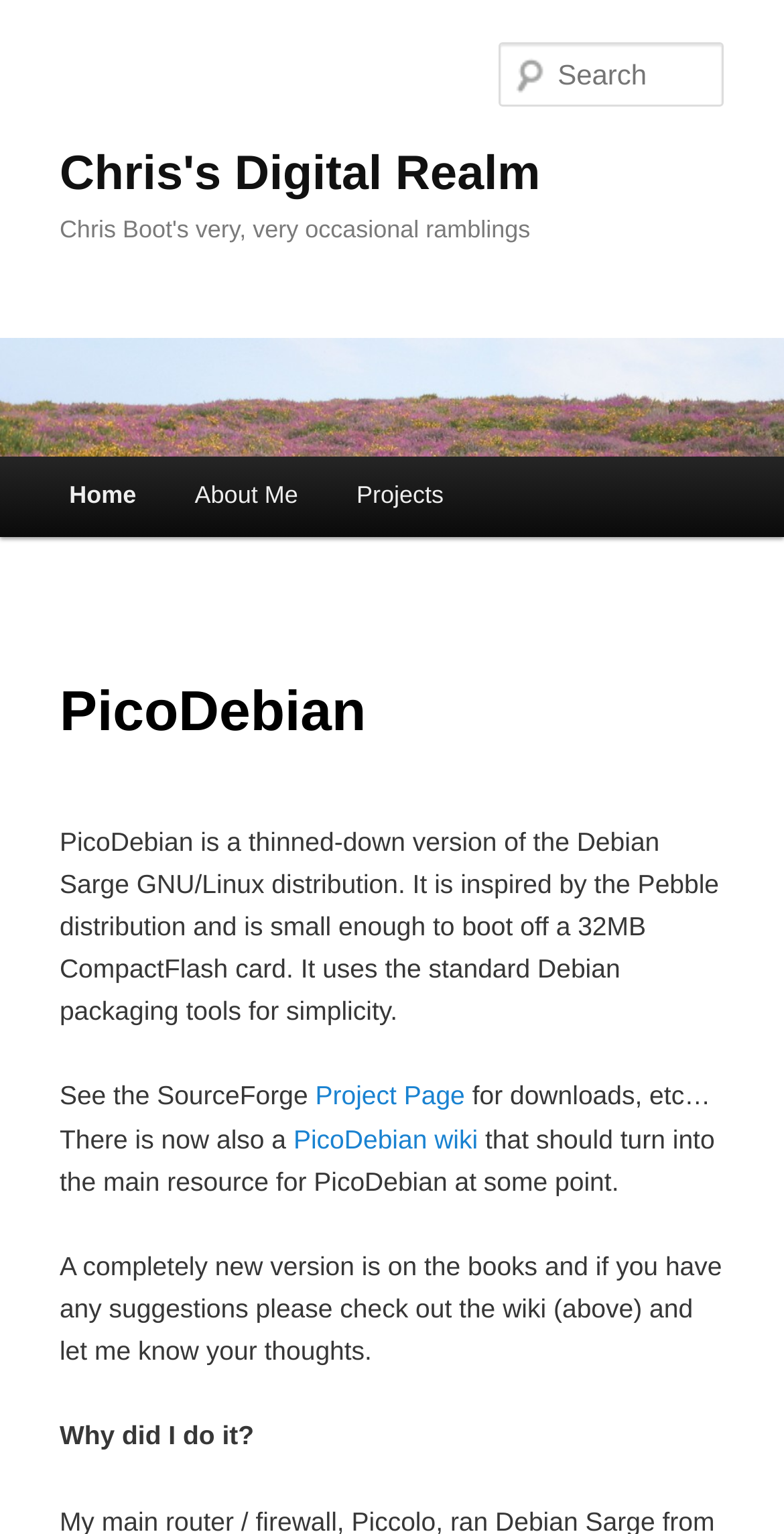Answer the question below in one word or phrase:
What is the current status of PicoDebian?

A new version is planned